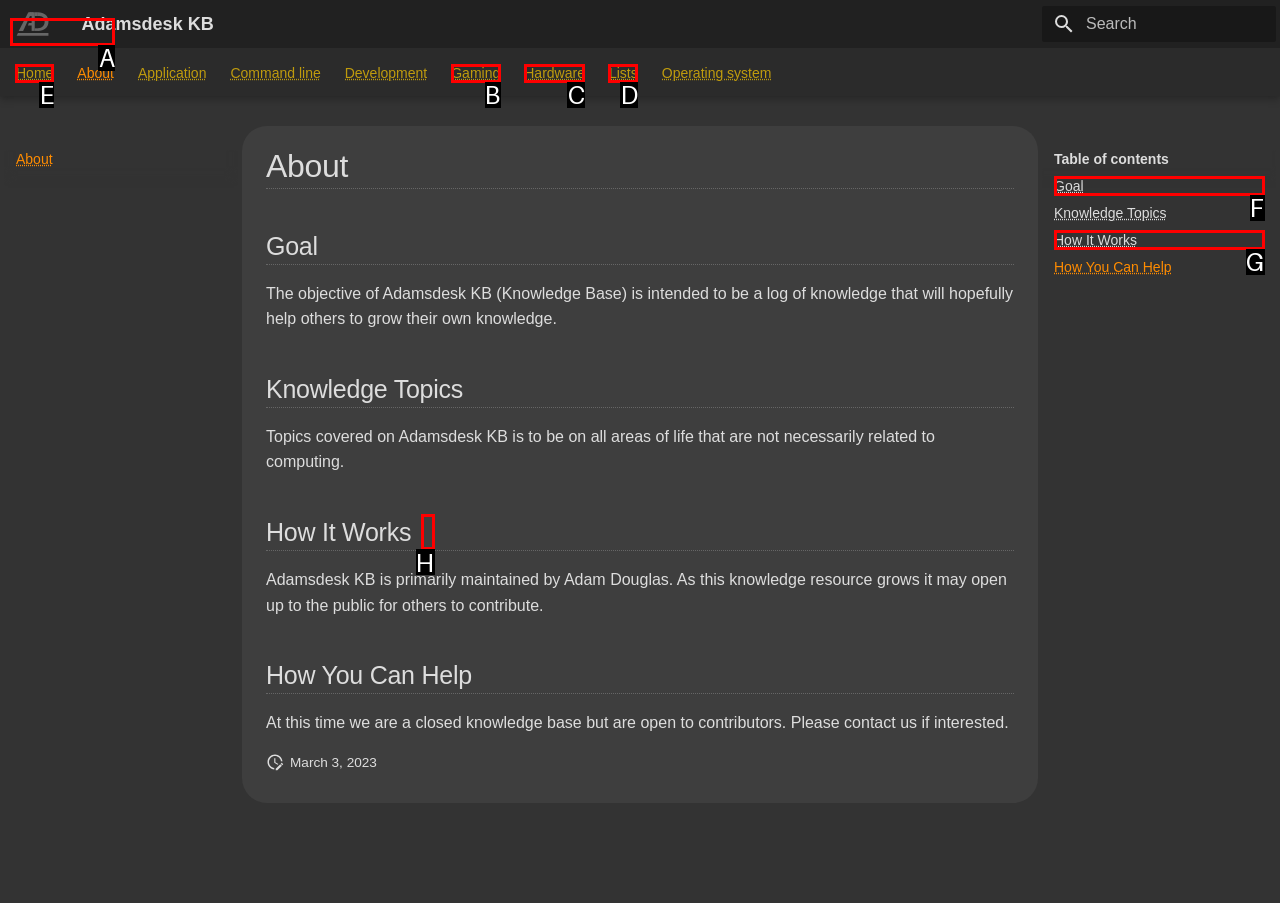Select the HTML element that needs to be clicked to perform the task: Go to the Home page. Reply with the letter of the chosen option.

E